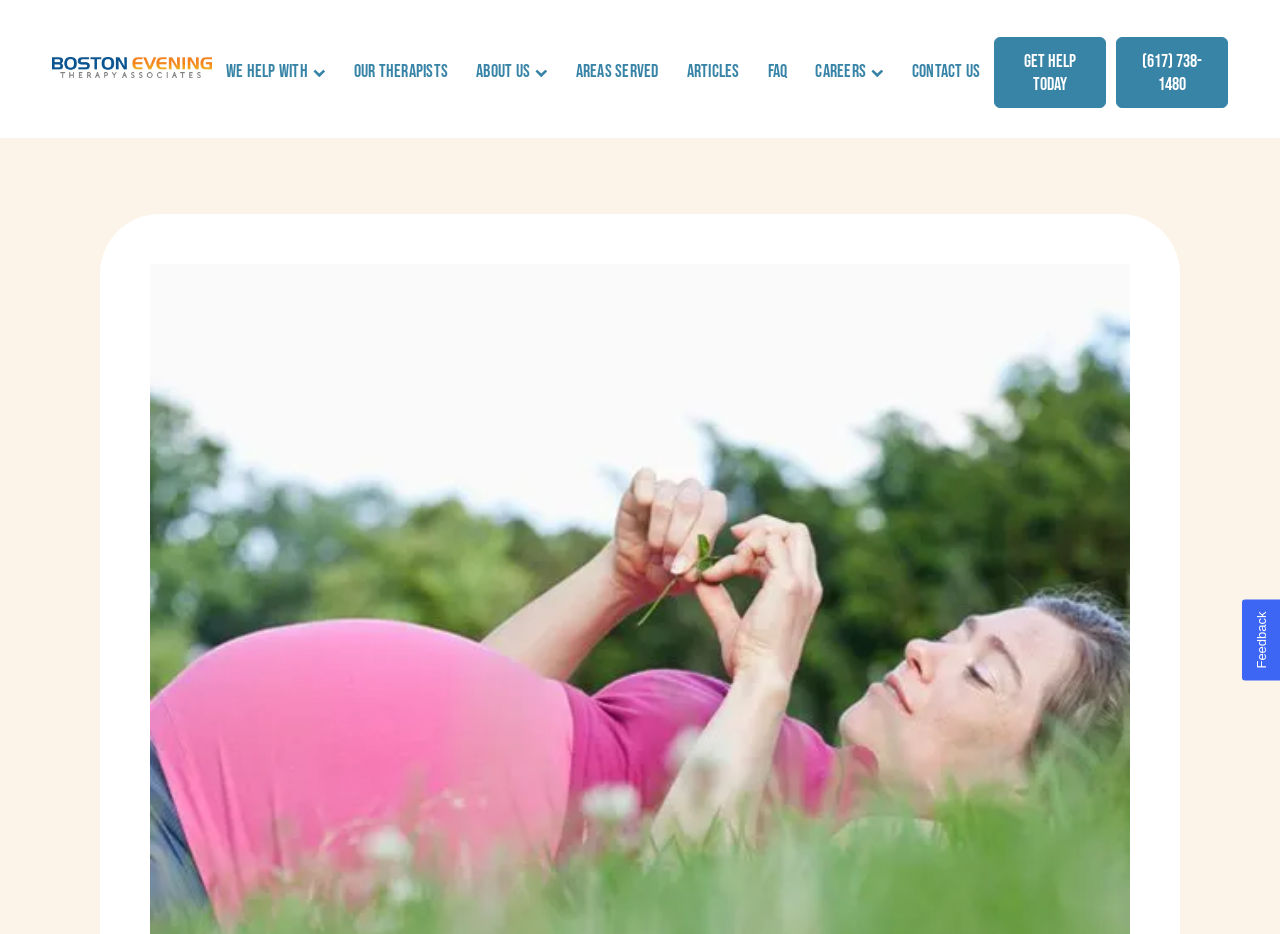How can I contact them?
Using the image provided, answer with just one word or phrase.

Phone number or contact us link